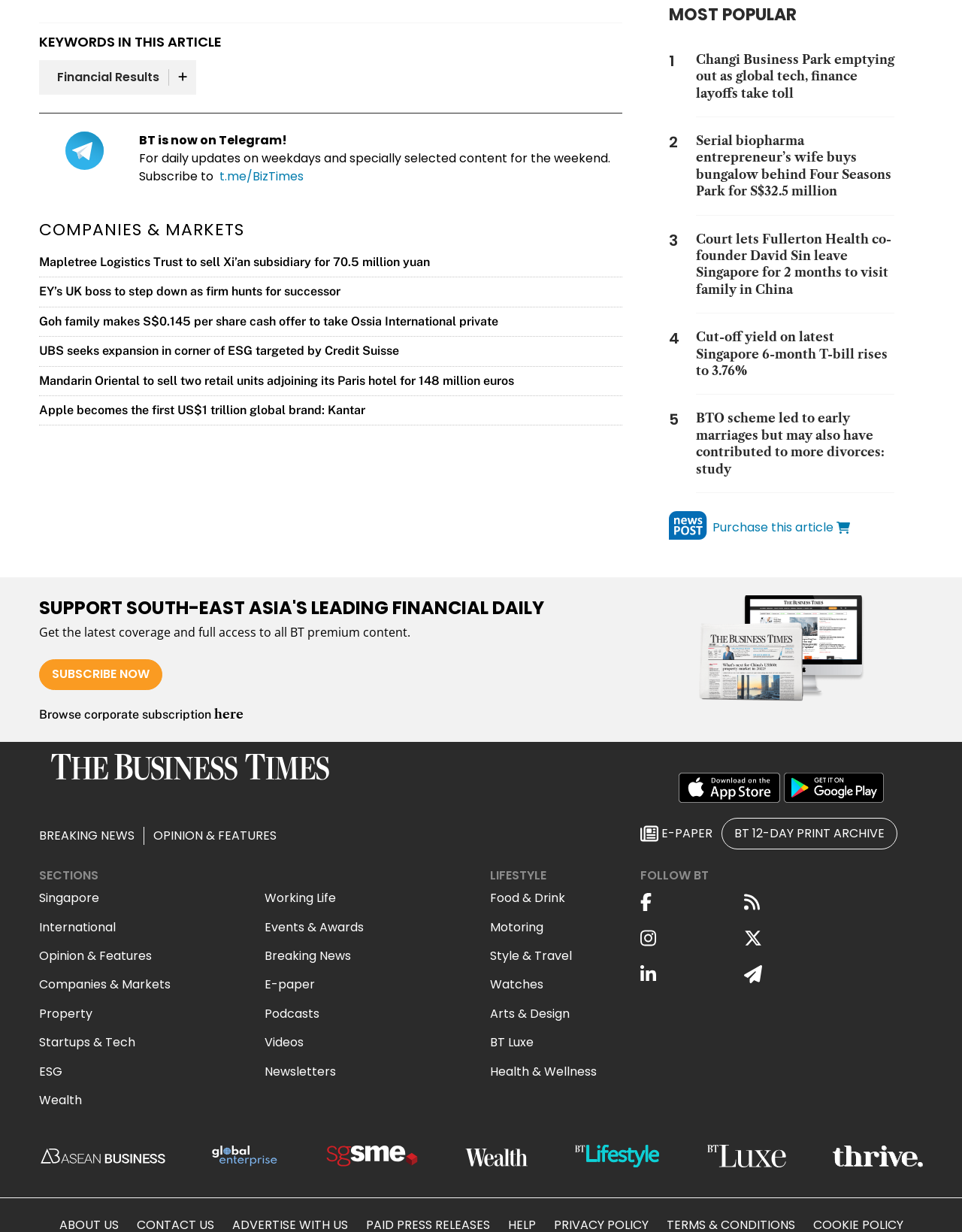Highlight the bounding box coordinates of the element that should be clicked to carry out the following instruction: "go to home page". The coordinates must be given as four float numbers ranging from 0 to 1, i.e., [left, top, right, bottom].

None